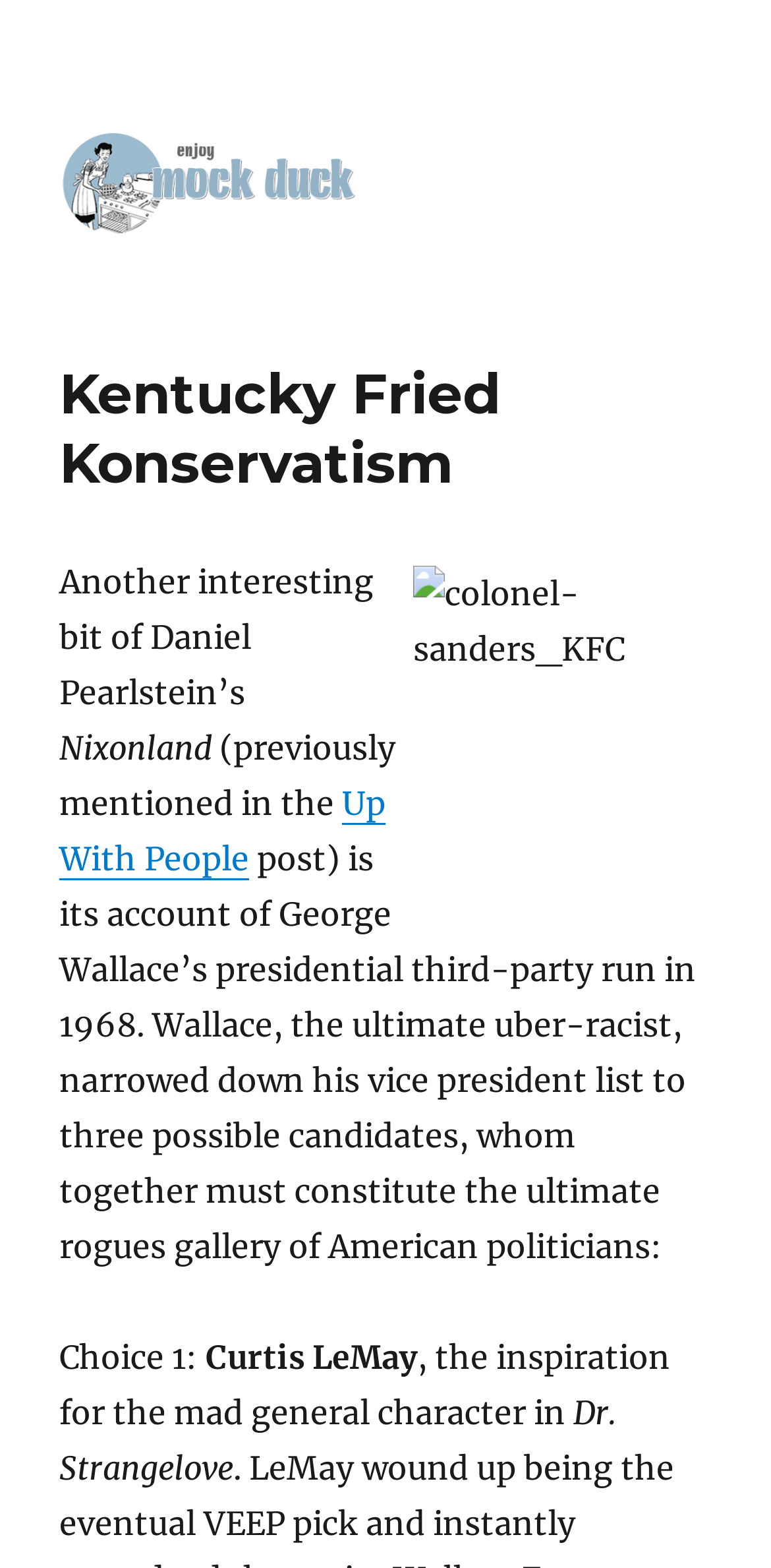Please extract the title of the webpage.

Kentucky Fried Konservatism